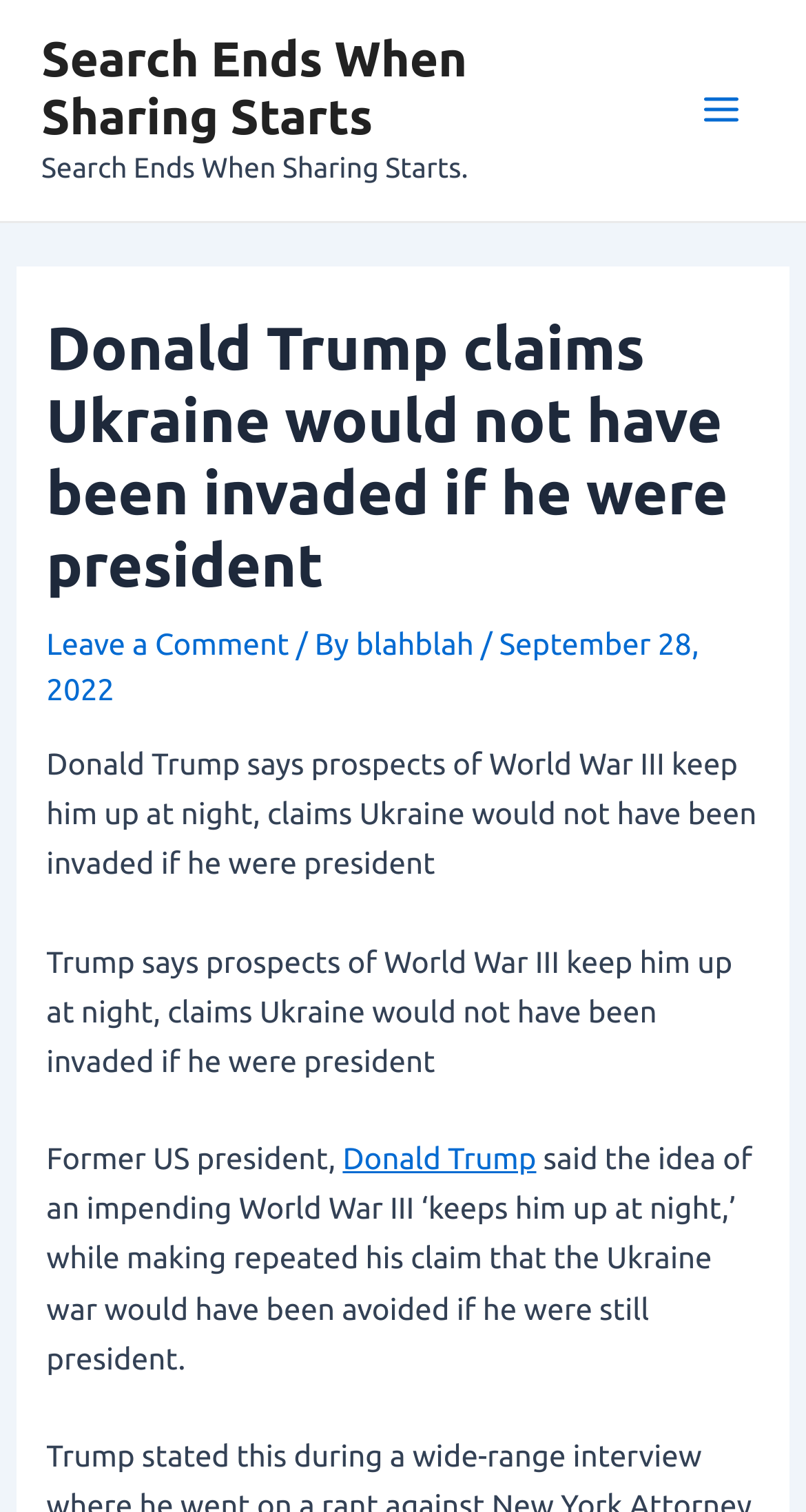Identify and provide the title of the webpage.

Donald Trump claims Ukraine would not have been invaded if he were president